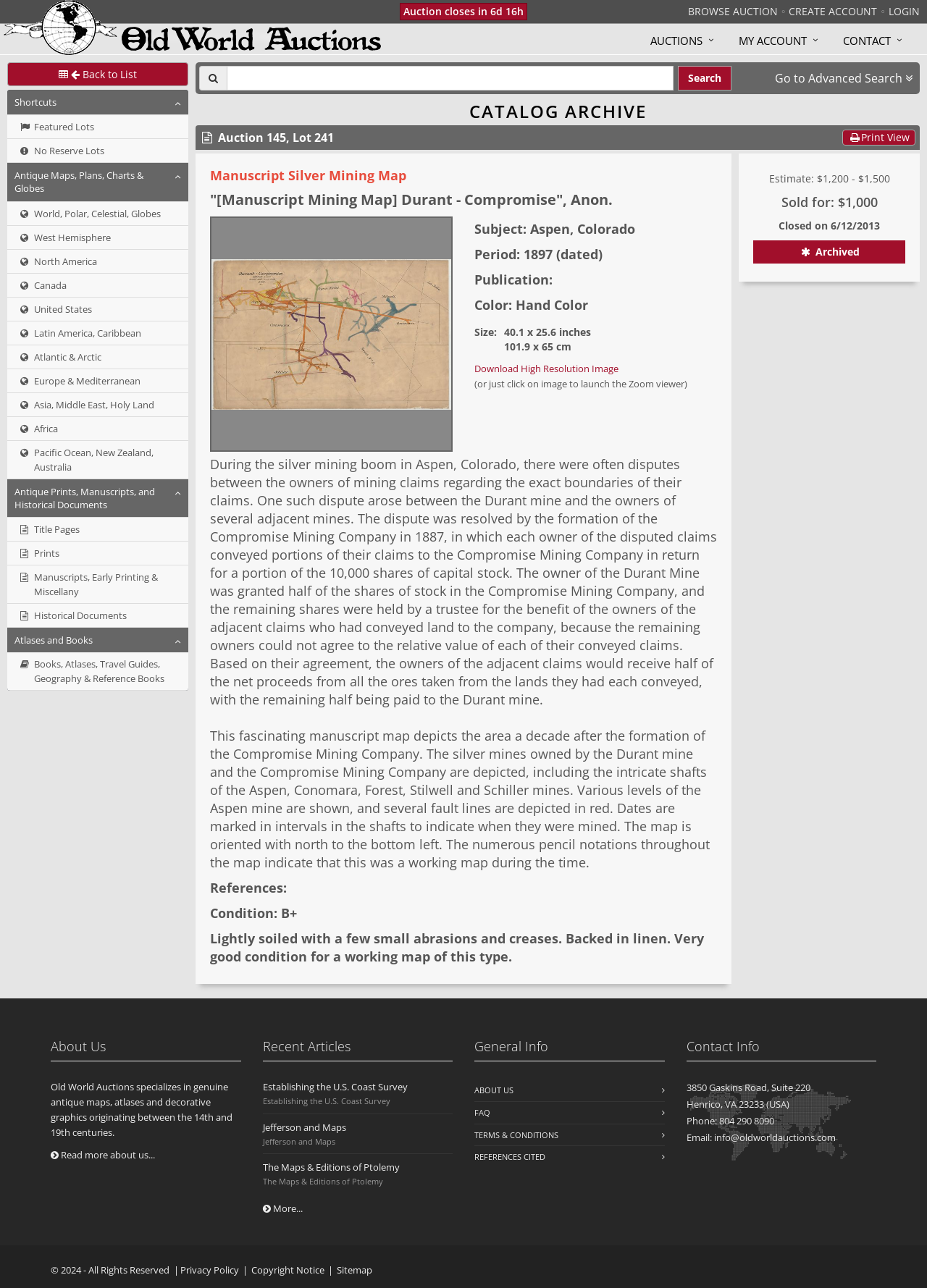What is the subject of the manuscript map?
Based on the image, please offer an in-depth response to the question.

I found the answer by reading the heading 'Subject: Aspen, Colorado' which is a part of the description of the manuscript map.